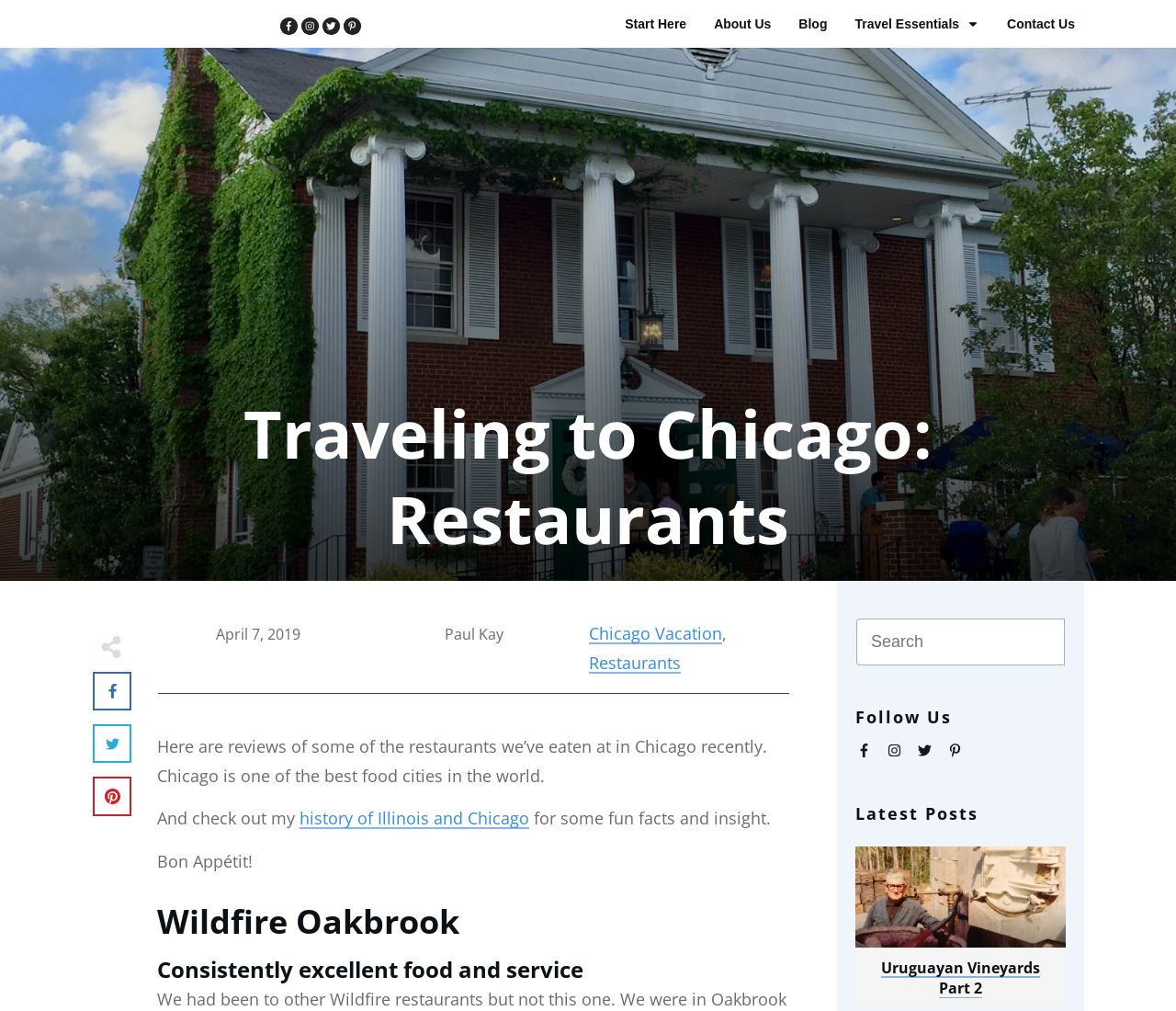What is the author's name?
Refer to the image and provide a one-word or short phrase answer.

Paul Kay